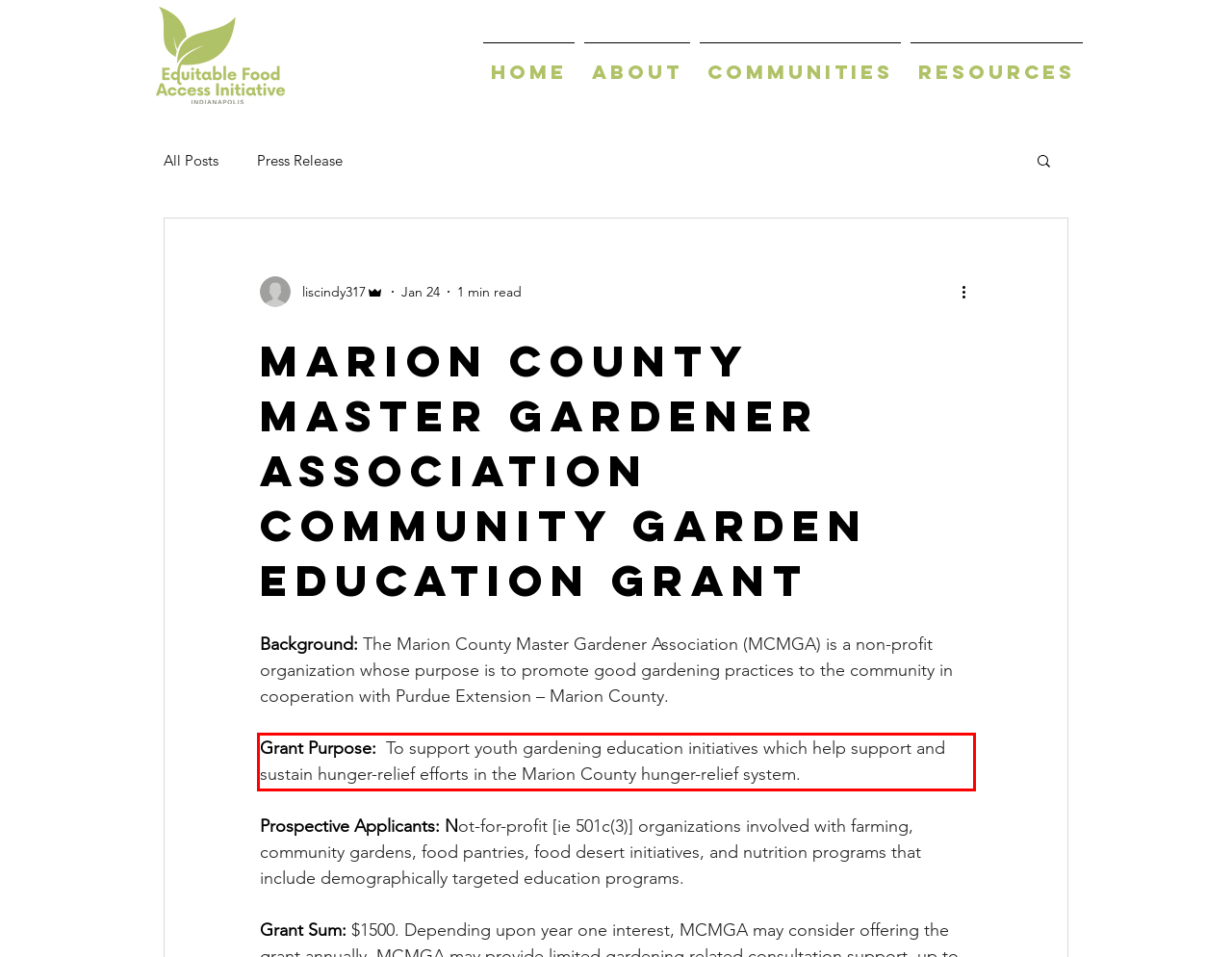Identify and transcribe the text content enclosed by the red bounding box in the given screenshot.

Grant Purpose: To support youth gardening education initiatives which help support and sustain hunger-relief efforts in the Marion County hunger-relief system.